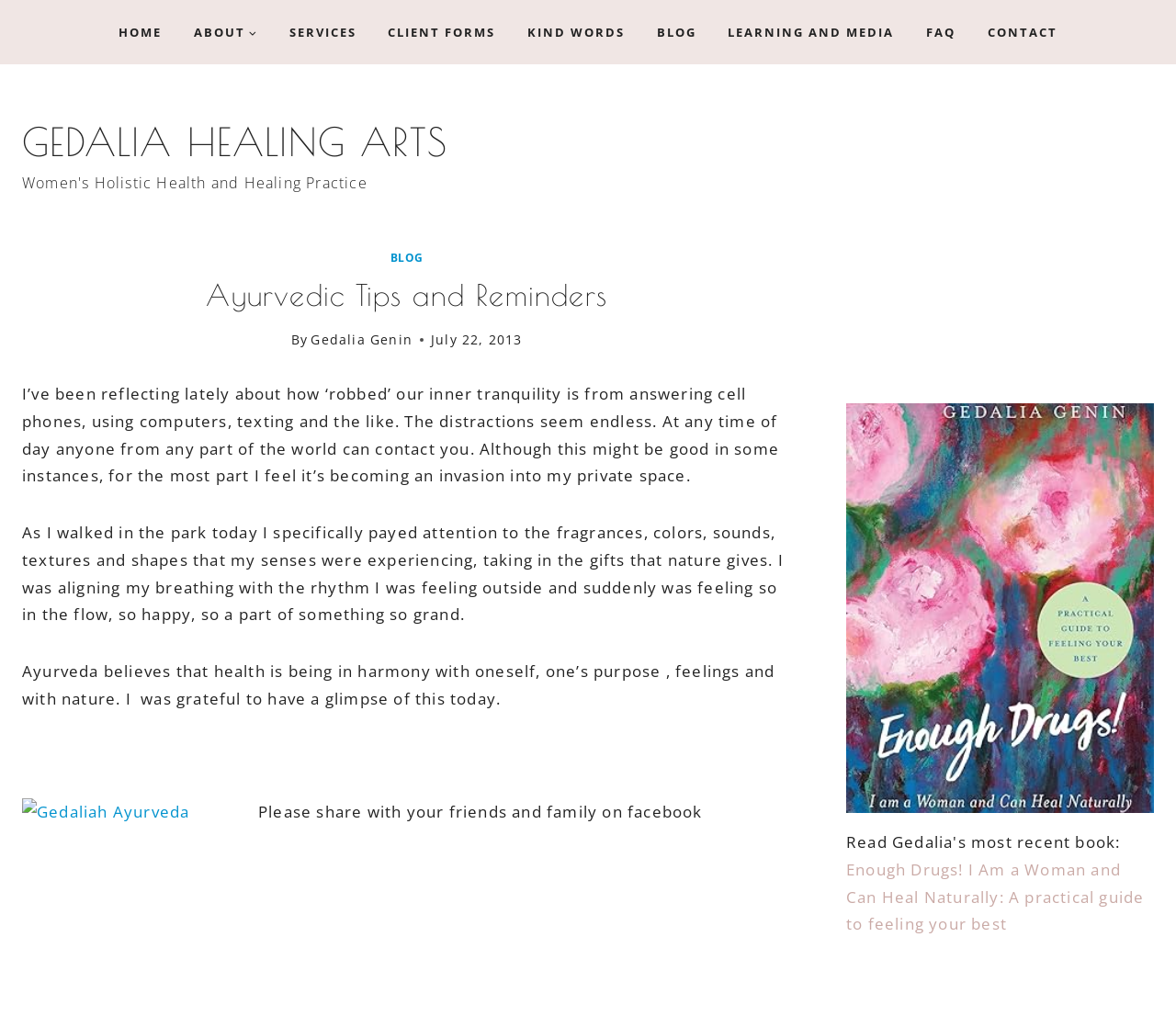Craft a detailed narrative of the webpage's structure and content.

The webpage is about Ayurvedic tips and reminders from Gedalia Healing Arts, a women's holistic health and healing practice. At the top, there is a primary navigation menu with 9 links: HOME, ABOUT, SERVICES, CLIENT FORMS, KIND WORDS, BLOG, LEARNING AND MEDIA, FAQ, and CONTACT. 

Below the navigation menu, there is a header section with a link to the blog and a heading that reads "Ayurvedic Tips and Reminders". The author's name, Gedalia Genin, is mentioned, along with the date July 22, 2013.

The main content of the page is a reflective article about the distractions of modern technology and the importance of connecting with nature. The author shares their personal experience of taking a walk in the park and paying attention to their senses, feeling happy and in harmony with nature. The article concludes with a mention of Ayurveda's belief in harmony with oneself, one's purpose, feelings, and nature.

On the right side of the page, there is a figure, likely an image, and a link to a book titled "Enough Drugs! I Am a Woman and Can Heal Naturally: A practical guide to feeling your best". At the bottom of the page, there is a call to action to share the content with friends and family on Facebook.